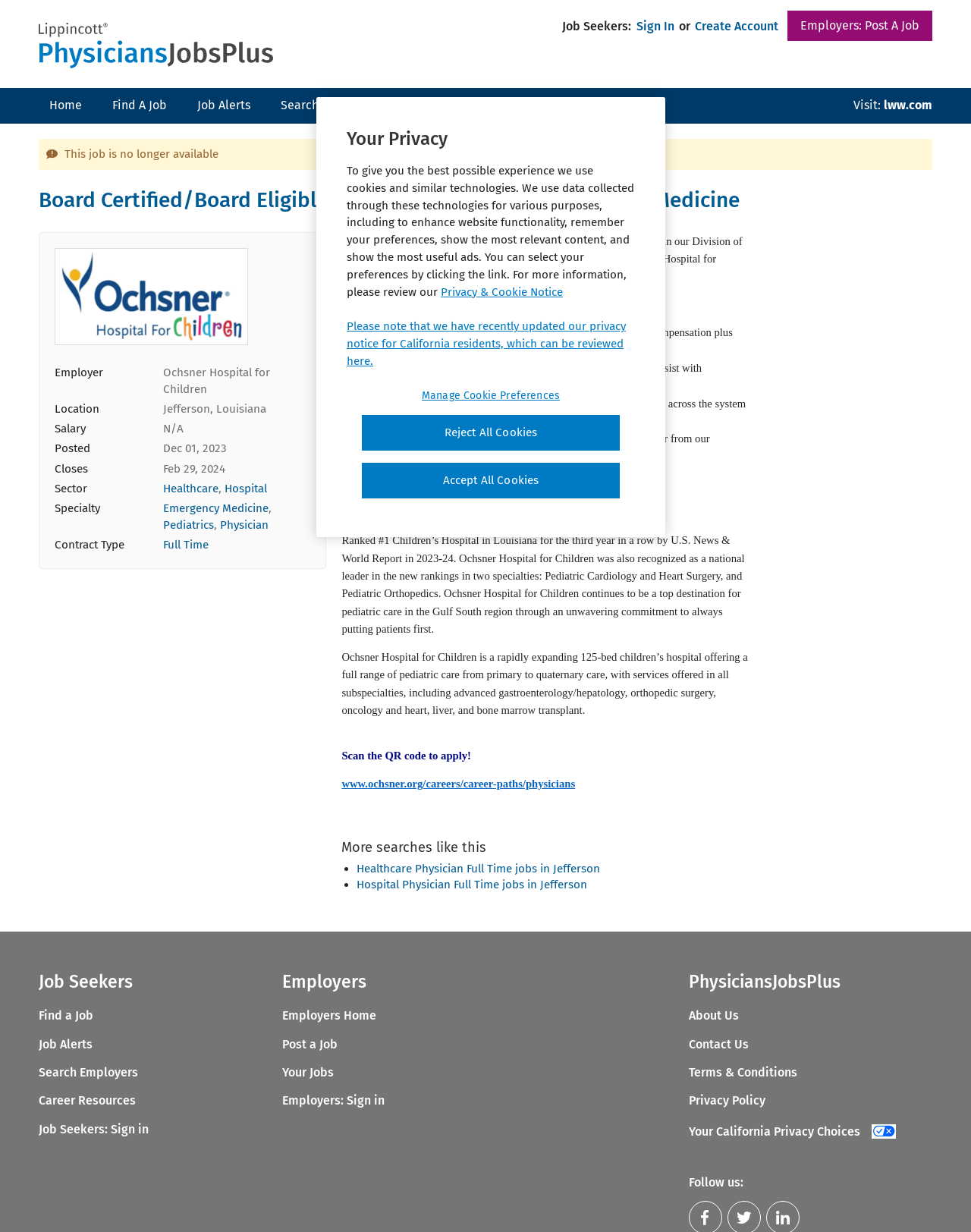For the following element description, predict the bounding box coordinates in the format (top-left x, top-left y, bottom-right x, bottom-right y). All values should be floating point numbers between 0 and 1. Description: Job Seekers: Sign in

[0.04, 0.911, 0.153, 0.922]